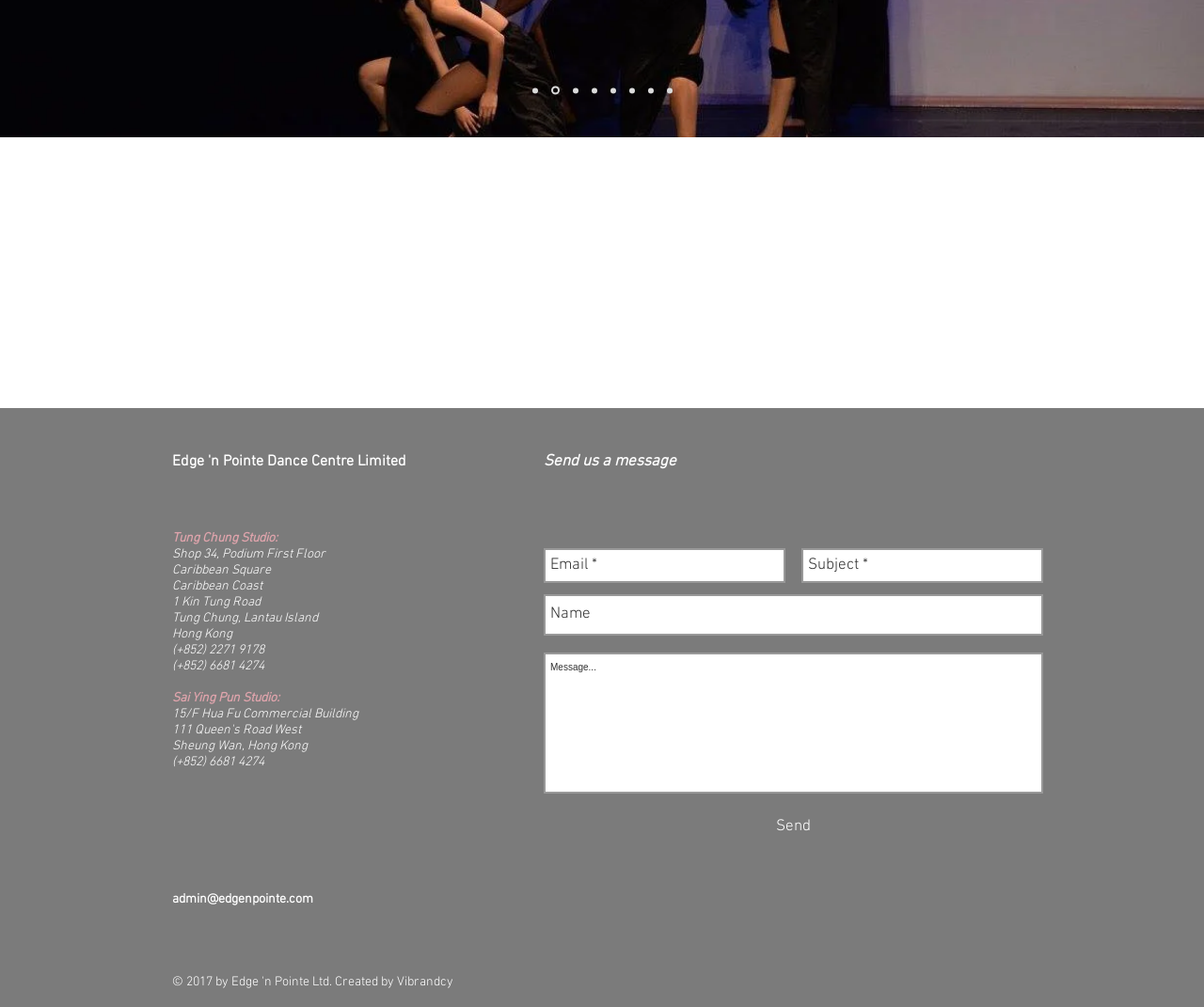Please locate the bounding box coordinates of the element's region that needs to be clicked to follow the instruction: "Enter email address". The bounding box coordinates should be provided as four float numbers between 0 and 1, i.e., [left, top, right, bottom].

[0.452, 0.544, 0.652, 0.579]